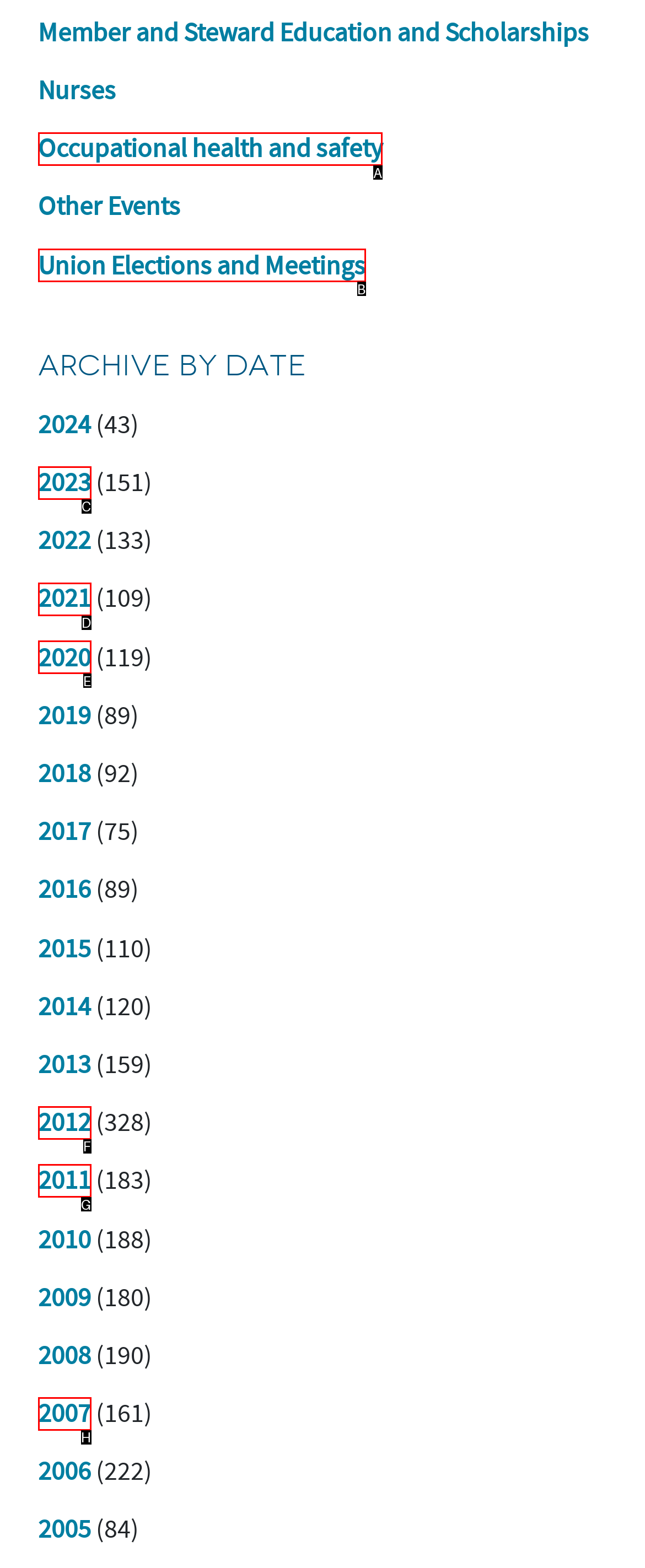Based on the description: aria-label="Whatsapp" title="Whatsapp", select the HTML element that best fits. Reply with the letter of the correct choice from the options given.

None